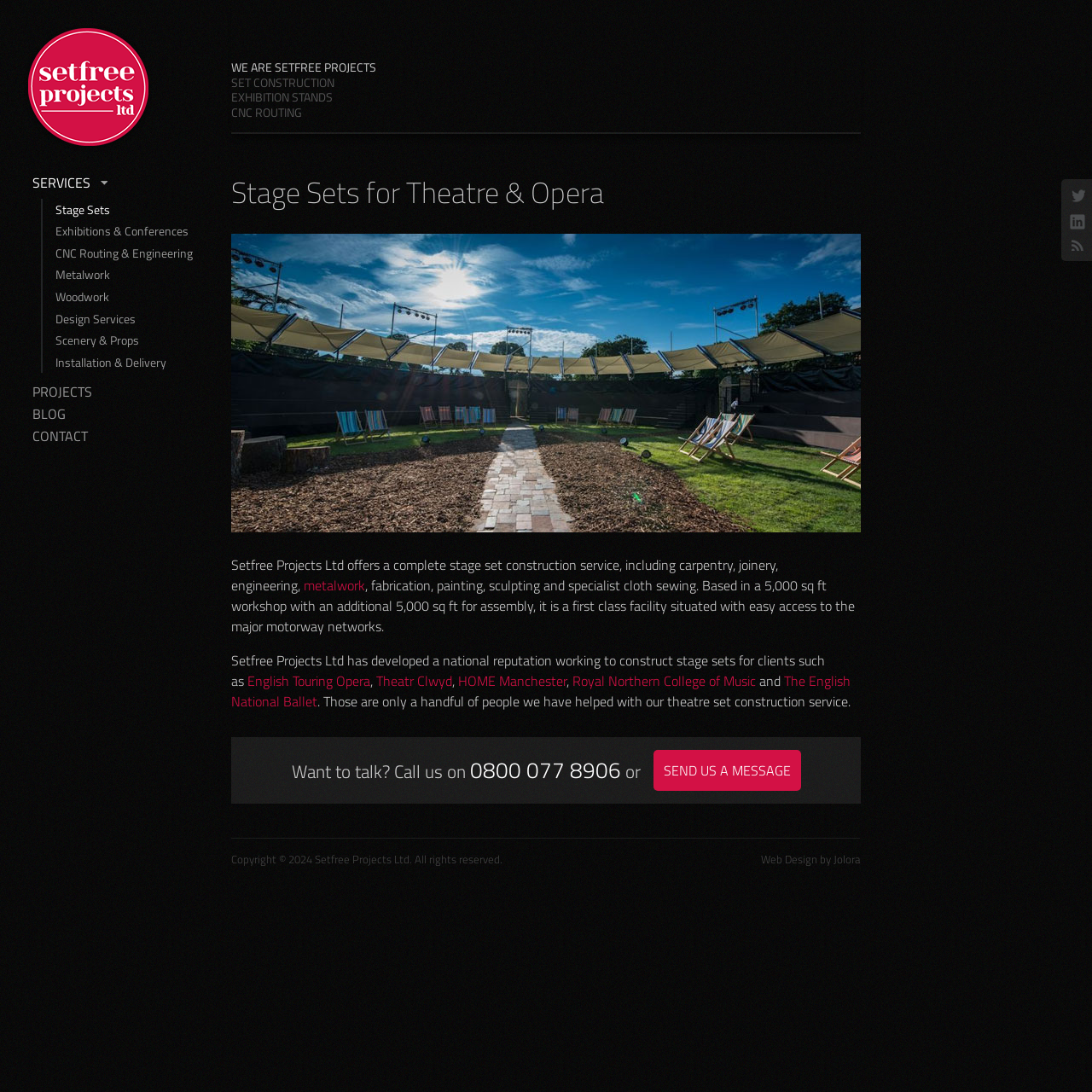What is the company's reputation in the industry? Look at the image and give a one-word or short phrase answer.

National reputation